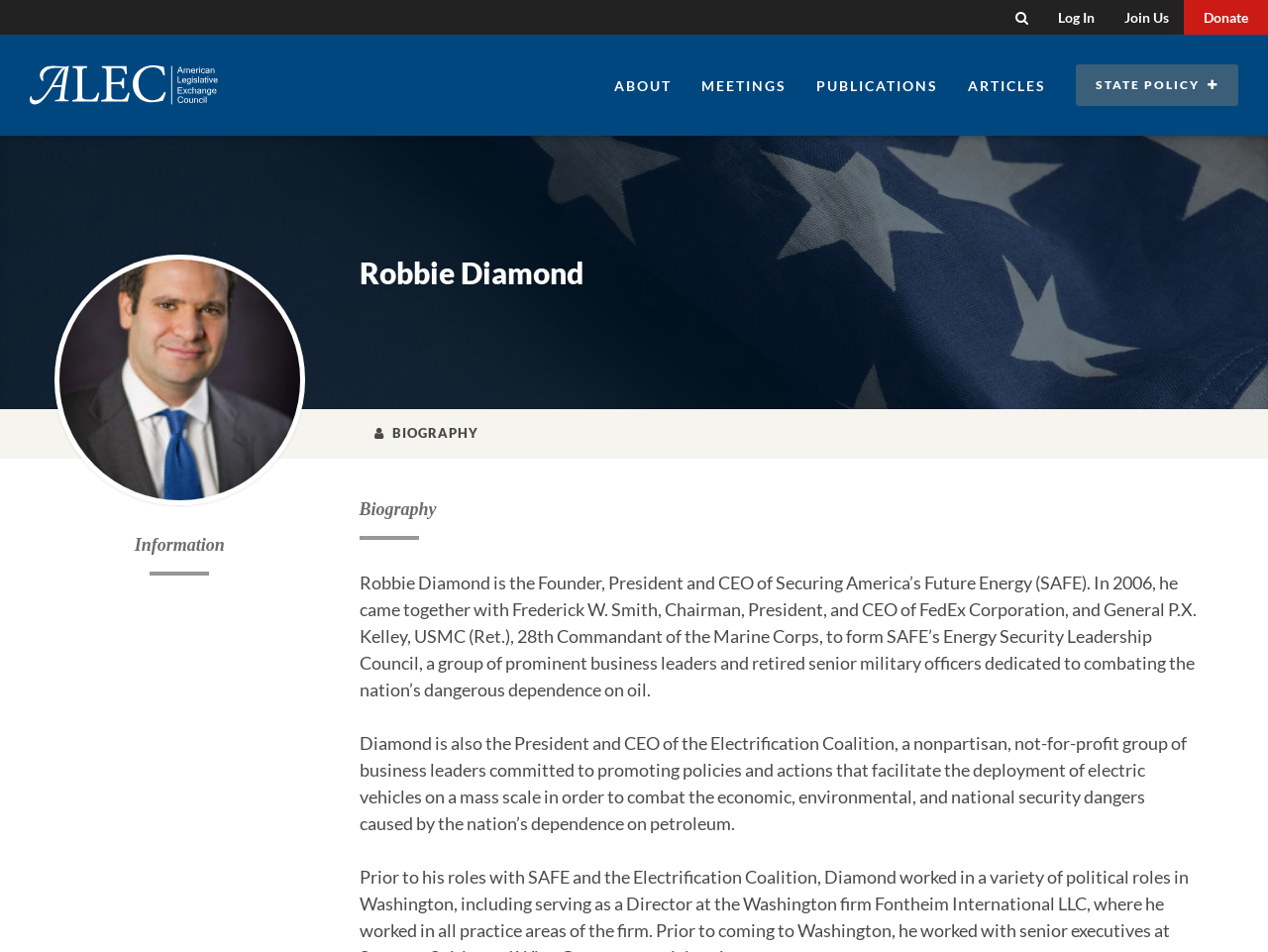Identify the bounding box coordinates of the section that should be clicked to achieve the task described: "Read Robbie Diamond's biography".

[0.283, 0.524, 0.945, 0.567]